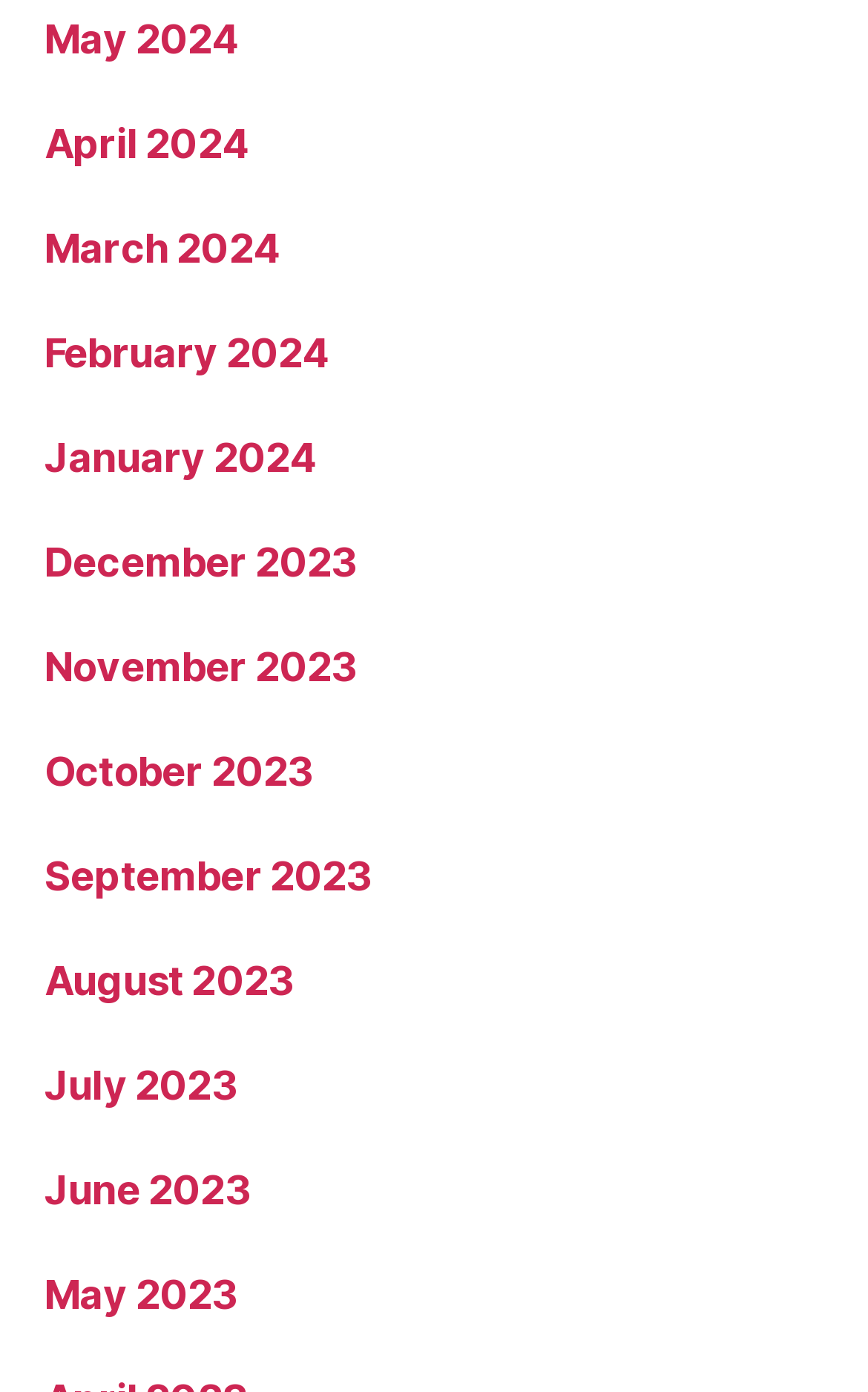How many months are listed?
Can you give a detailed and elaborate answer to the question?

I can count the number of links in the list, and there are 12 links, each representing a month from May 2023 to May 2024.